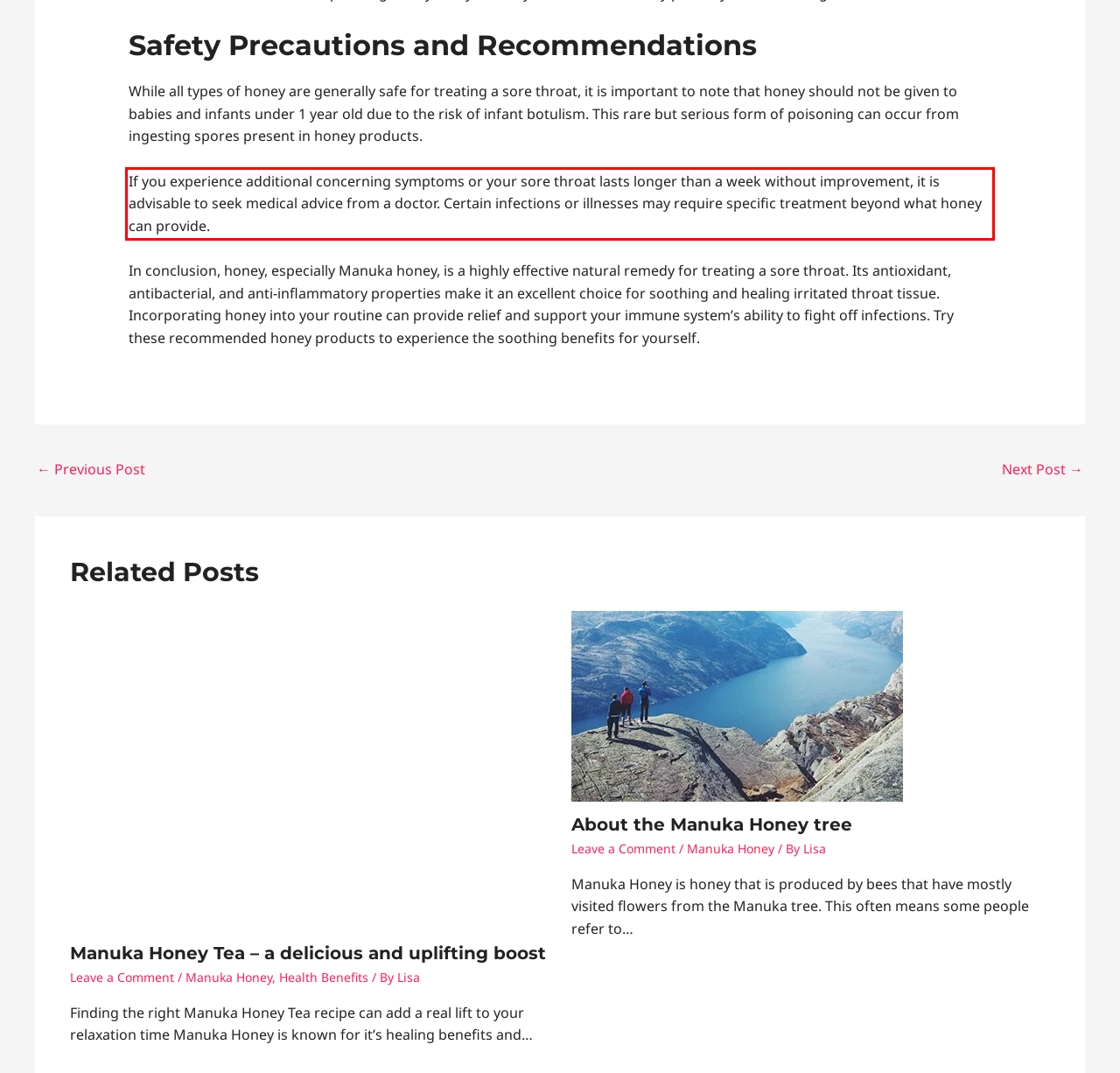Given a webpage screenshot, identify the text inside the red bounding box using OCR and extract it.

If you experience additional concerning symptoms or your sore throat lasts longer than a week without improvement, it is advisable to seek medical advice from a doctor. Certain infections or illnesses may require specific treatment beyond what honey can provide.